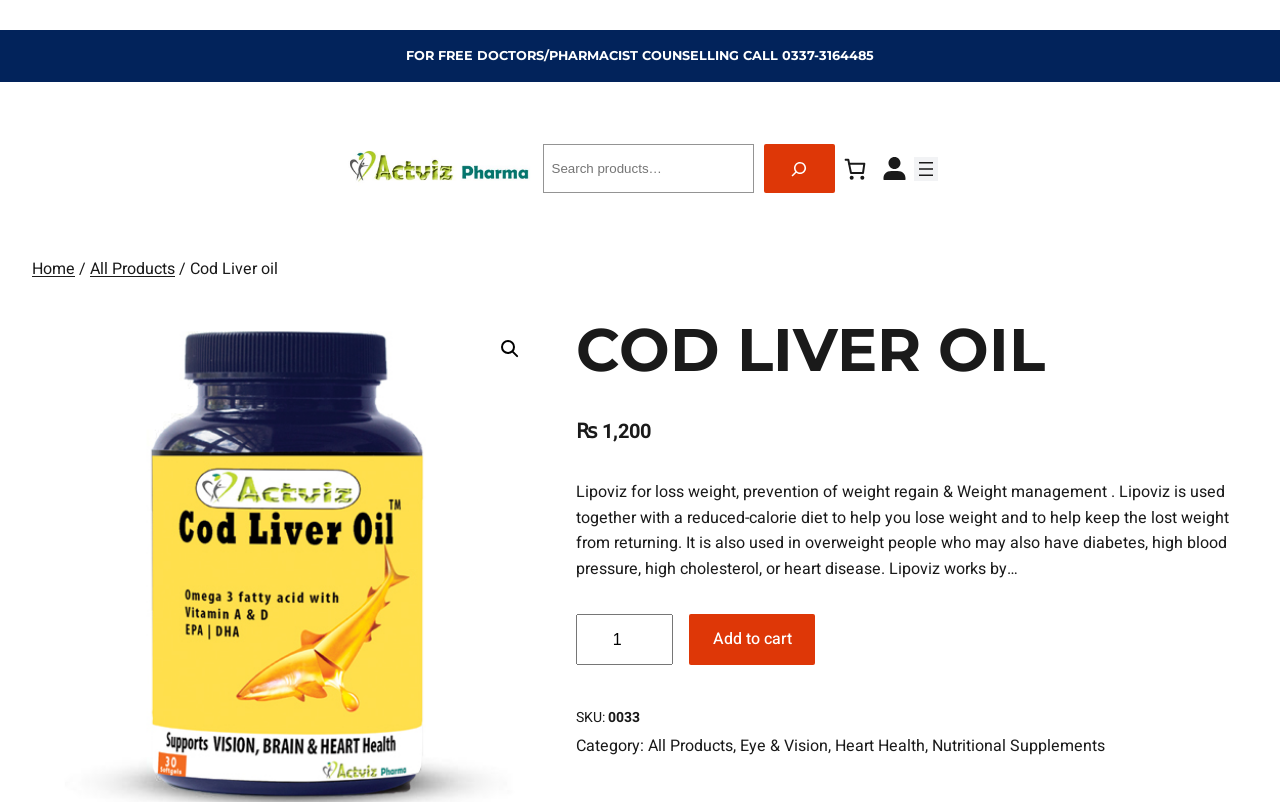Please determine the bounding box coordinates of the section I need to click to accomplish this instruction: "Open menu".

[0.714, 0.195, 0.732, 0.225]